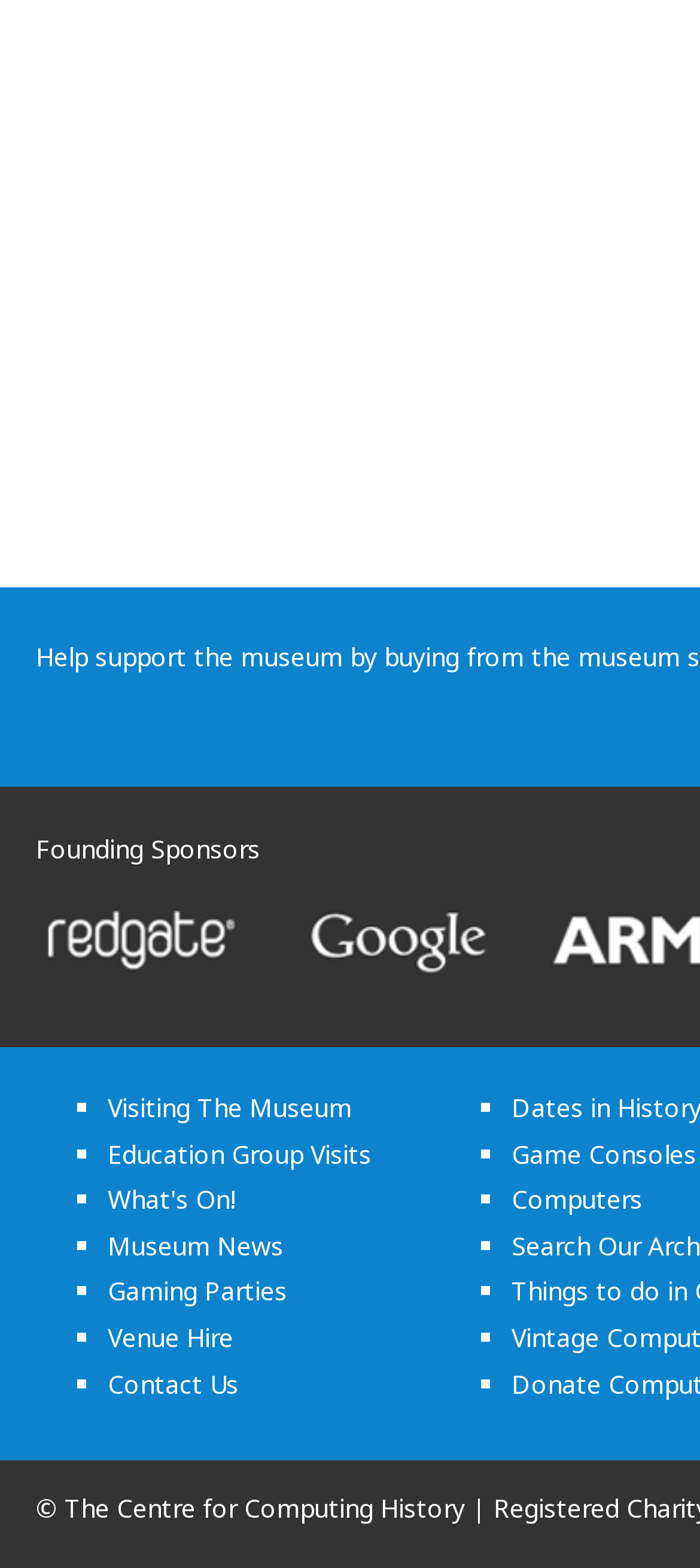What are the types of visits offered by the museum?
Please provide a full and detailed response to the question.

The webpage has a list of links with bullet points, including 'Visiting The Museum', 'Education Group Visits', and 'Gaming Parties', suggesting that the museum offers these types of visits.